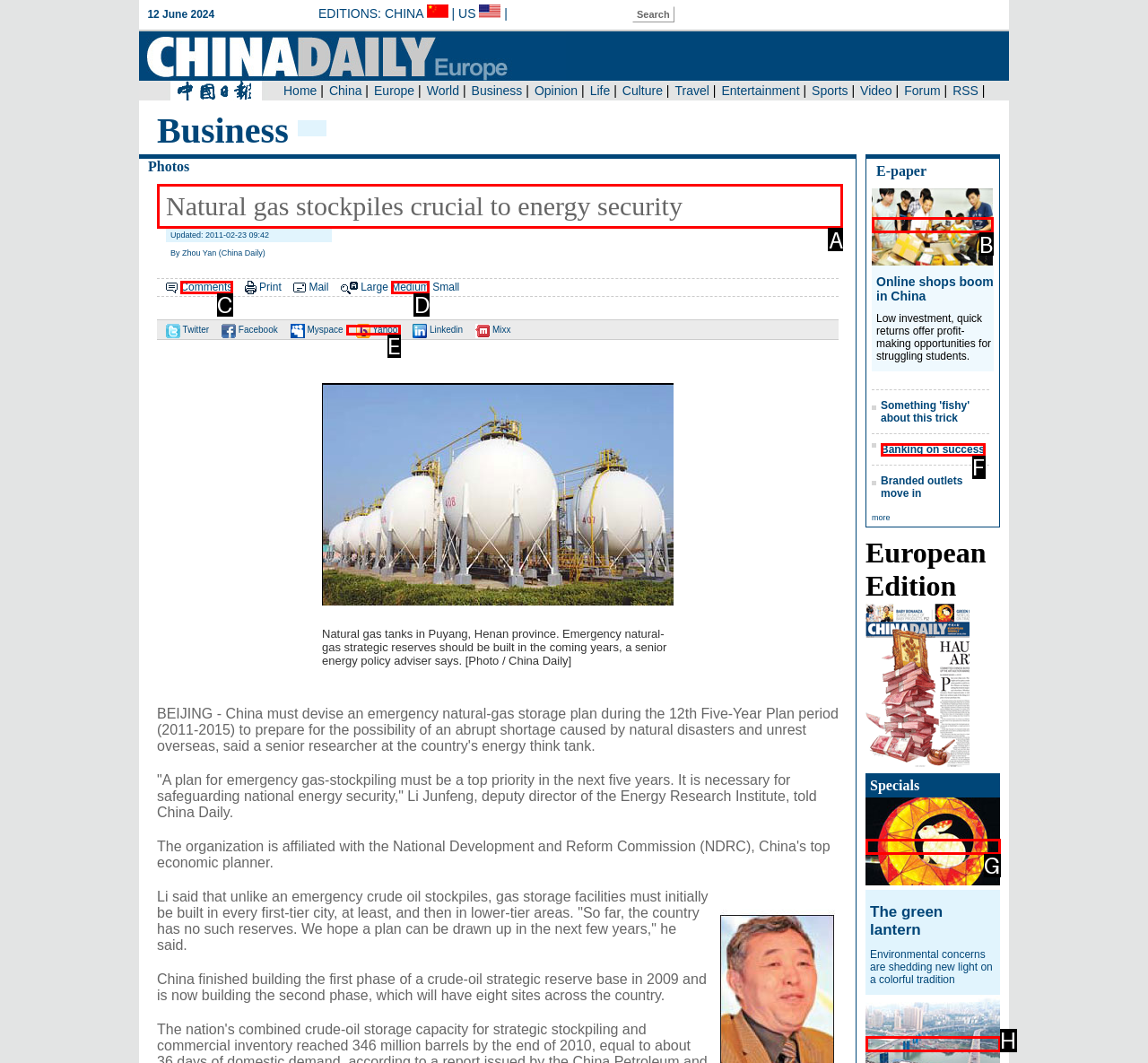Tell me which one HTML element I should click to complete the following instruction: Read the article 'Natural gas stockpiles crucial to energy security'
Answer with the option's letter from the given choices directly.

A